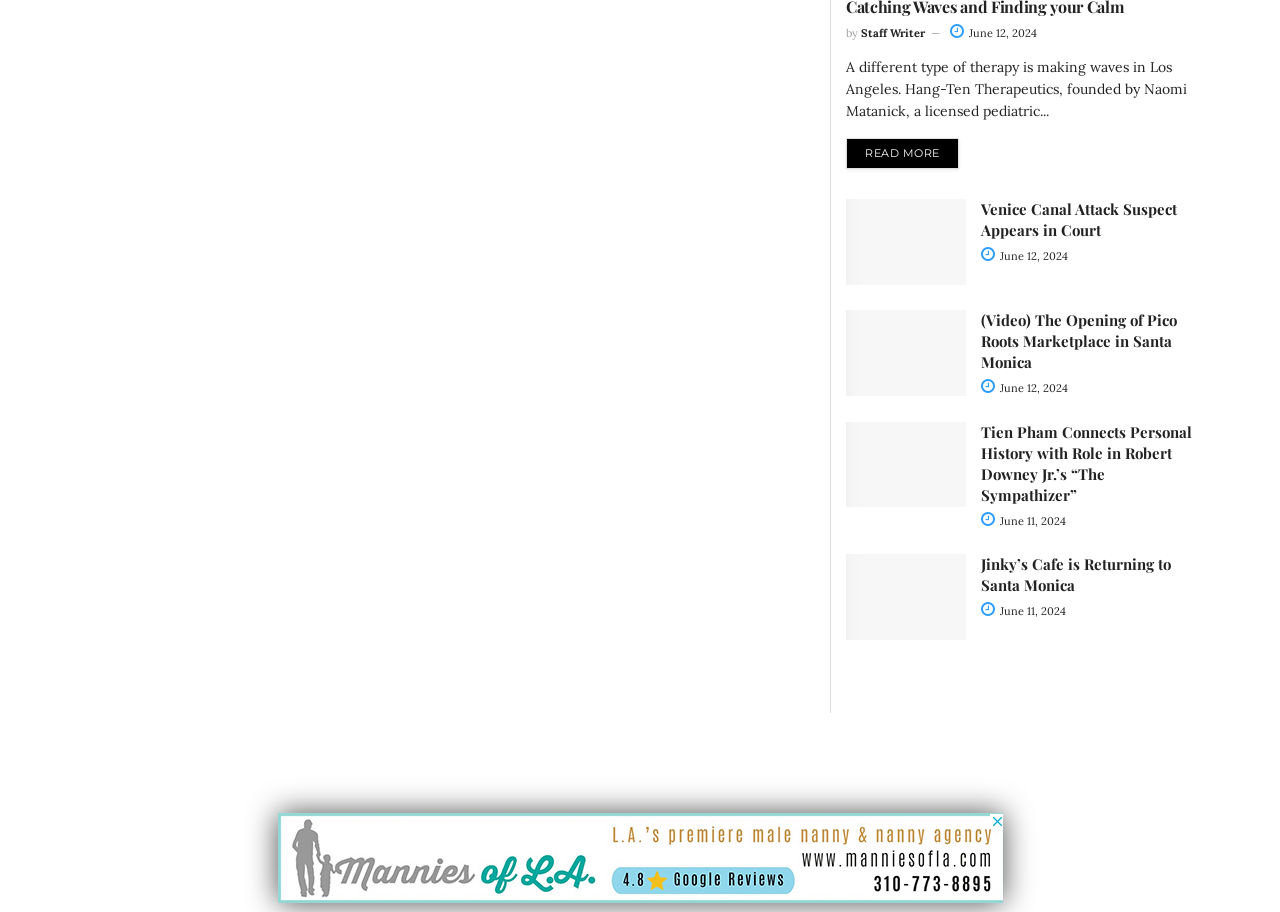Who is the founder of Hang-Ten Therapeutics?
Please look at the screenshot and answer in one word or a short phrase.

Naomi Matanick